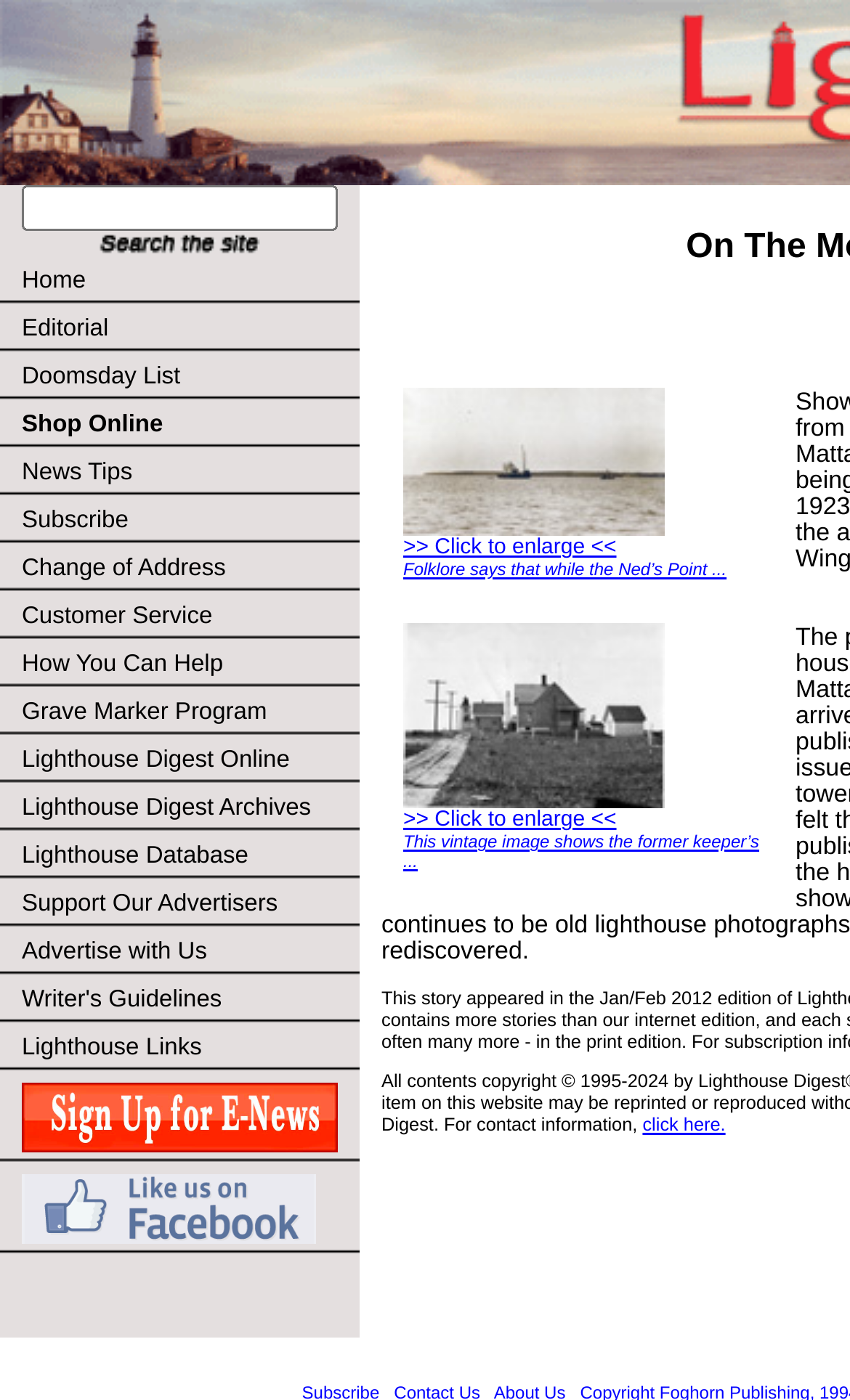How many links are there in the top navigation menu?
Respond with a short answer, either a single word or a phrase, based on the image.

17